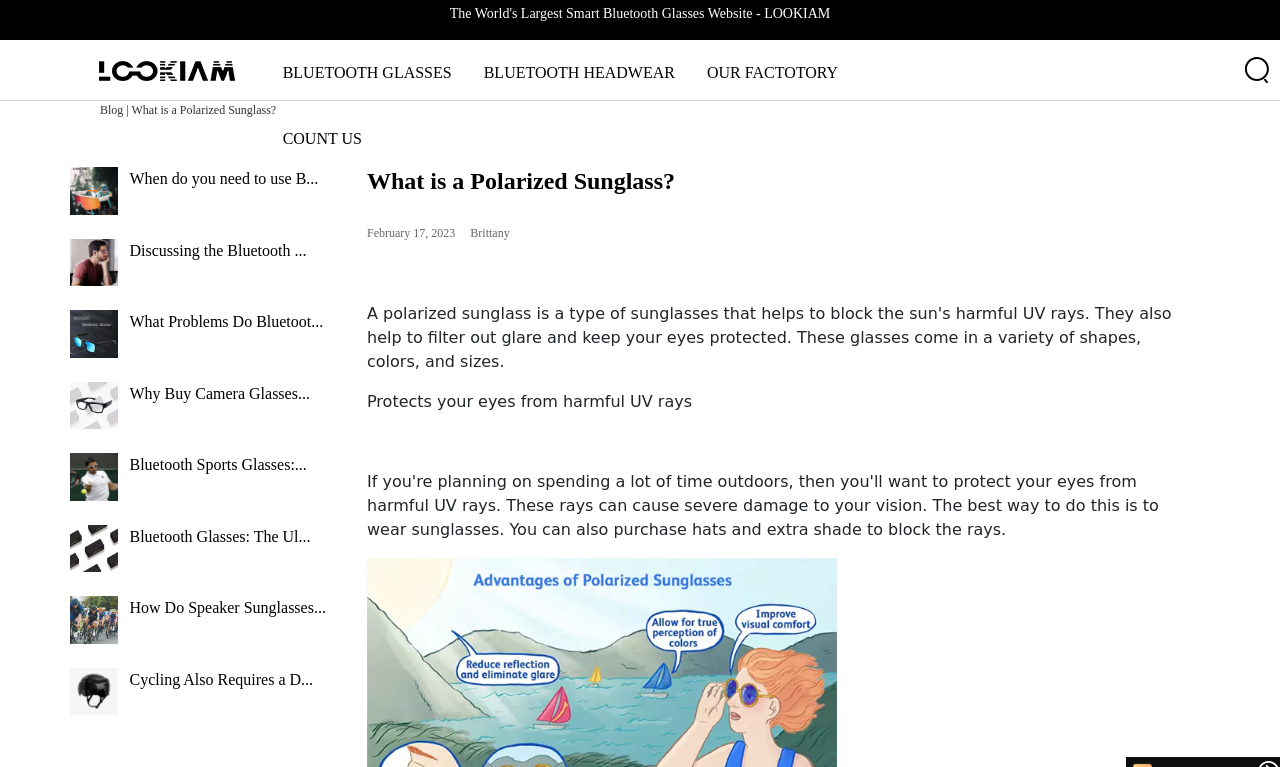Please identify the coordinates of the bounding box for the clickable region that will accomplish this instruction: "visit the blog".

[0.078, 0.134, 0.096, 0.153]